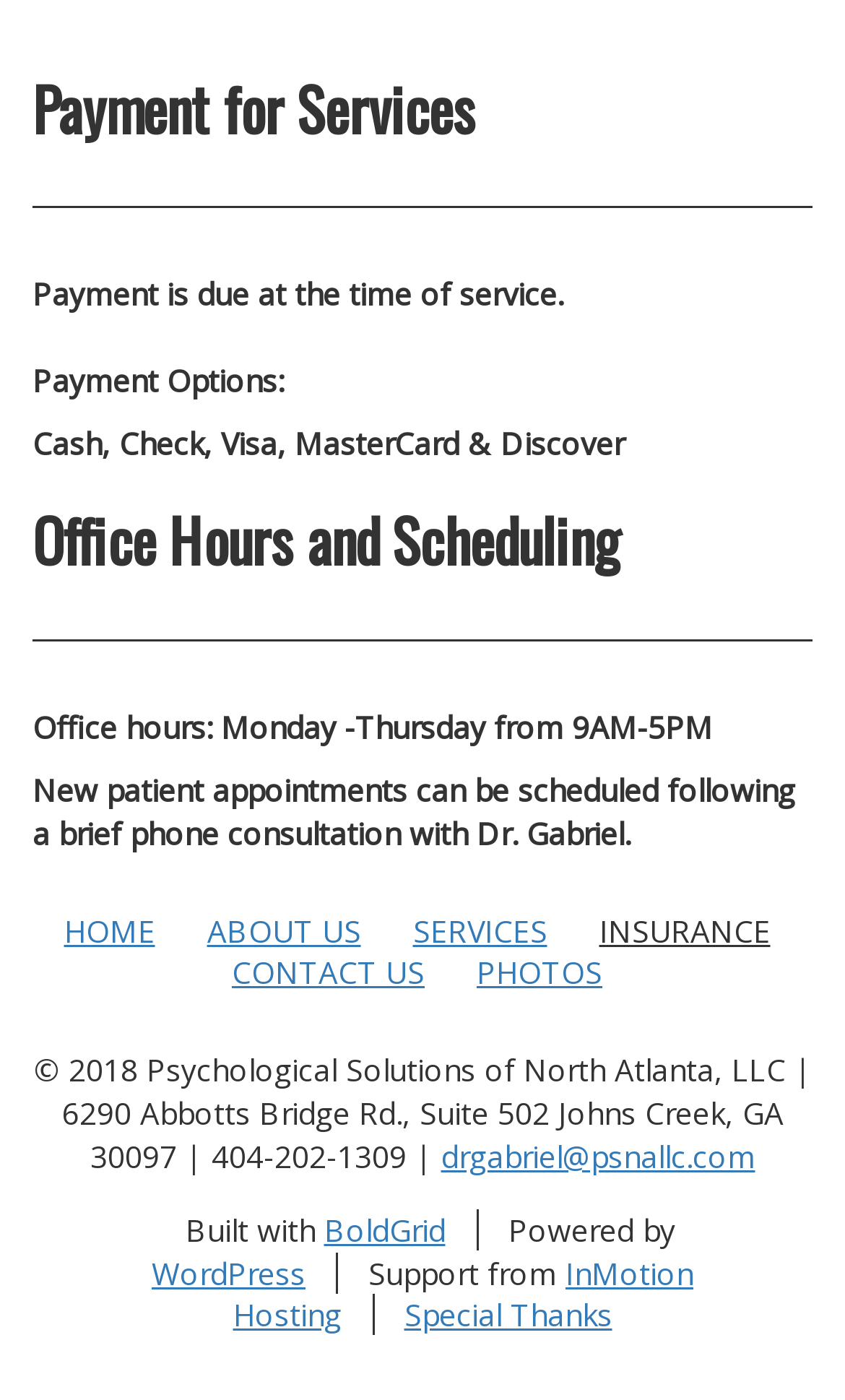What is the payment method accepted?
Relying on the image, give a concise answer in one word or a brief phrase.

Cash, Check, Visa, MasterCard & Discover